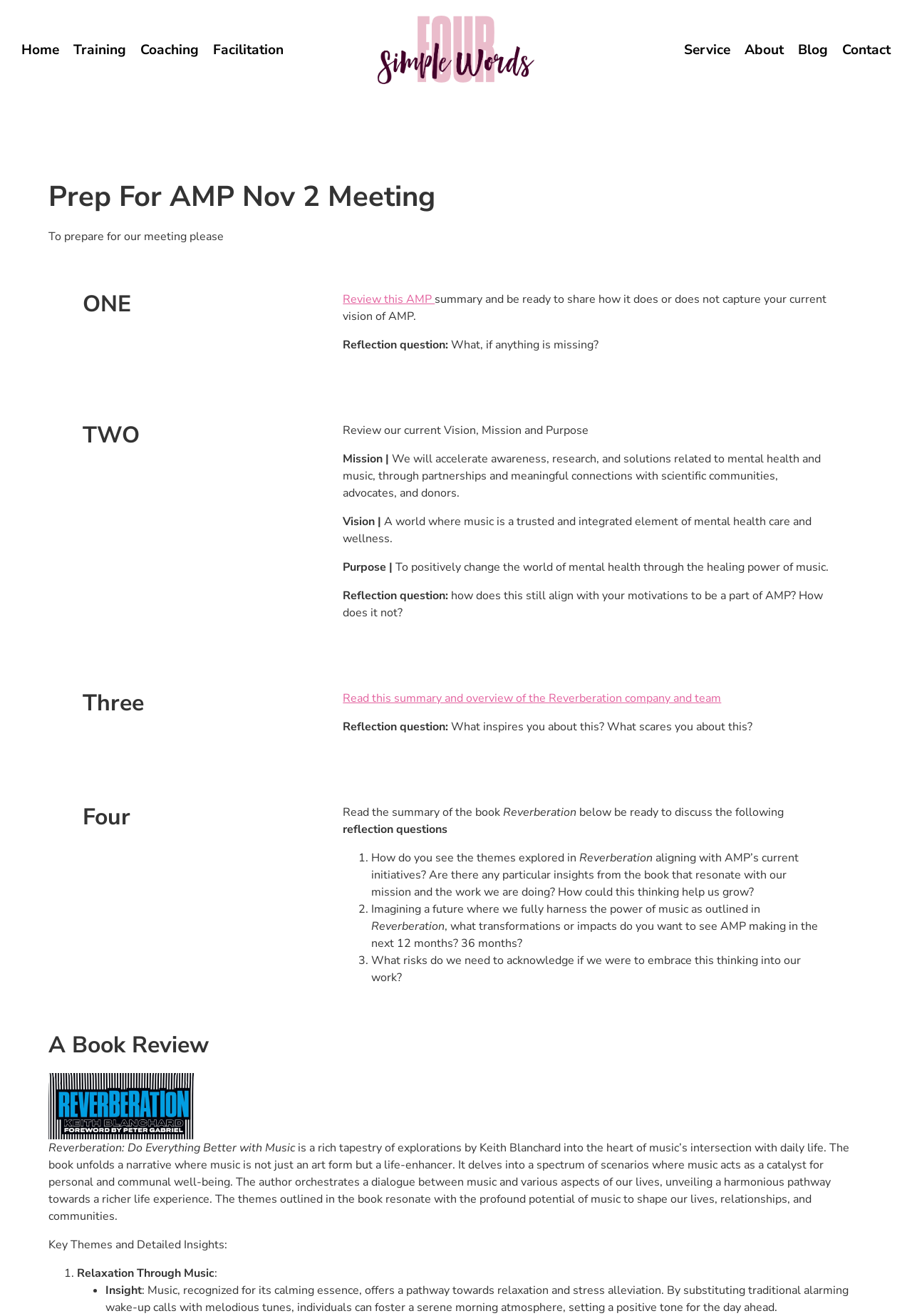Please find the bounding box for the UI component described as follows: "About".

[0.809, 0.0, 0.867, 0.076]